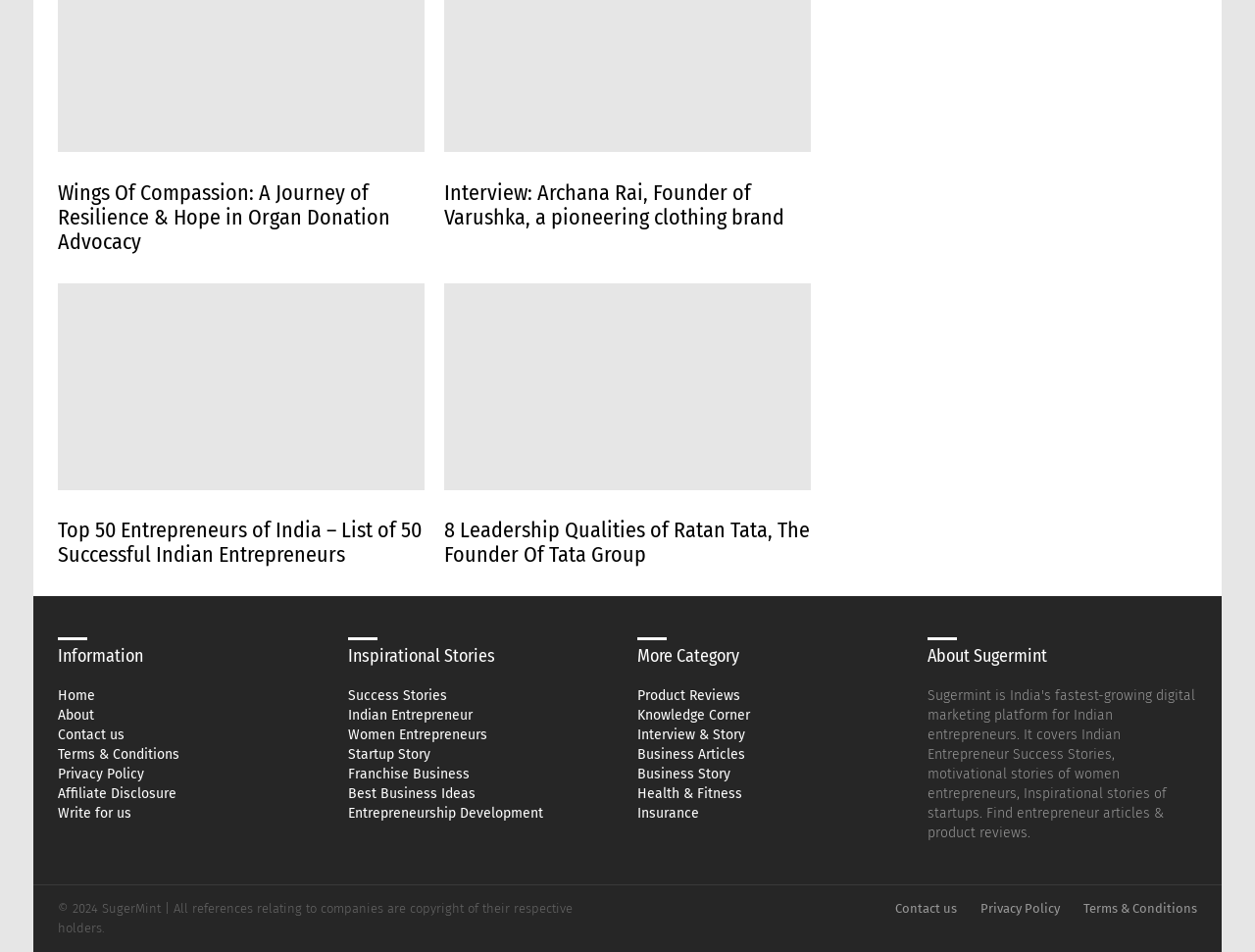Identify the bounding box coordinates of the clickable region required to complete the instruction: "View the article about Top 50 Entrepreneurs of India". The coordinates should be given as four float numbers within the range of 0 and 1, i.e., [left, top, right, bottom].

[0.046, 0.543, 0.336, 0.596]